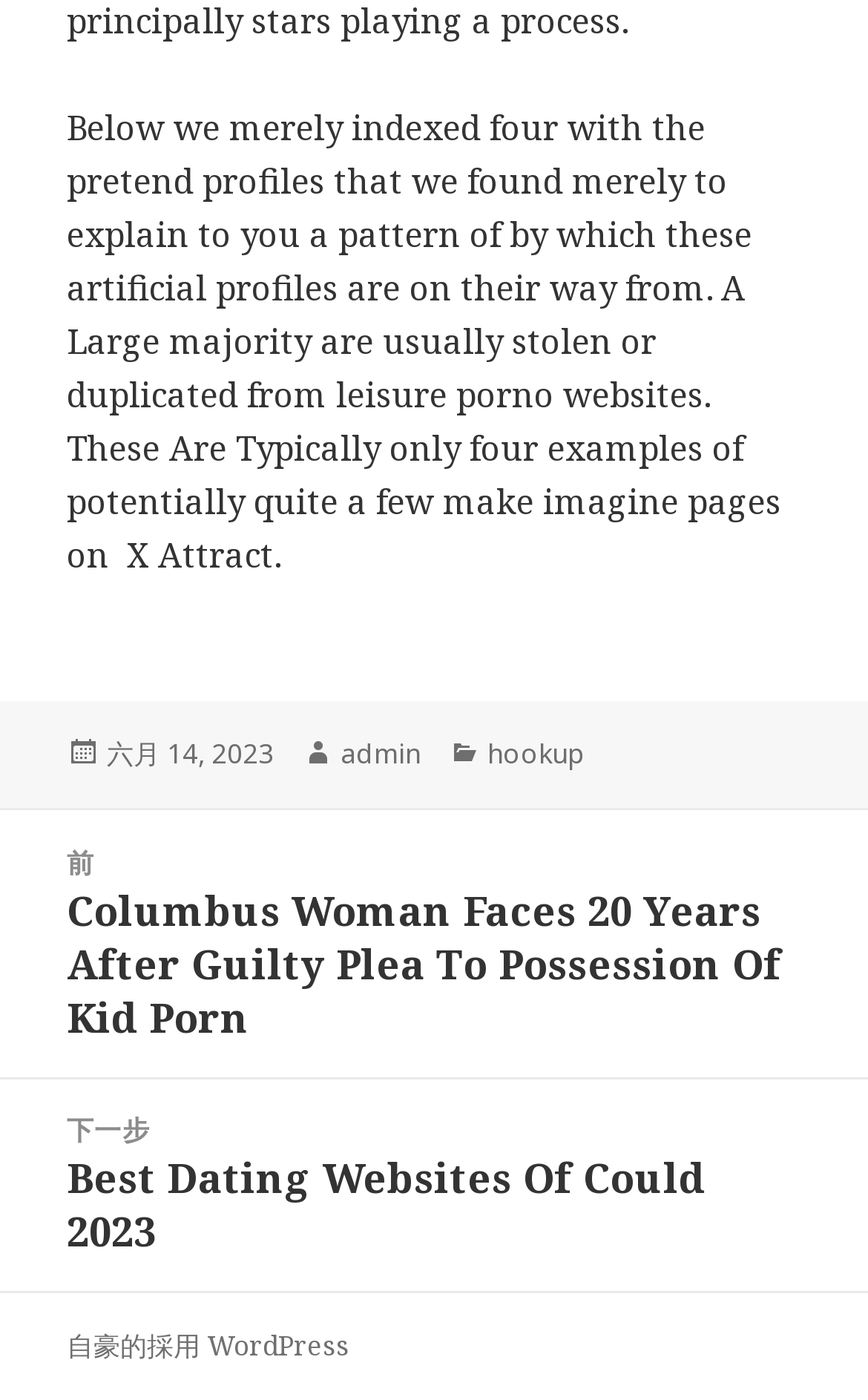Please provide a comprehensive answer to the question based on the screenshot: What platform is the website built on?

I found the platform that the website is built on by looking at the footer section, where it says '自豪的採用 WordPress'.